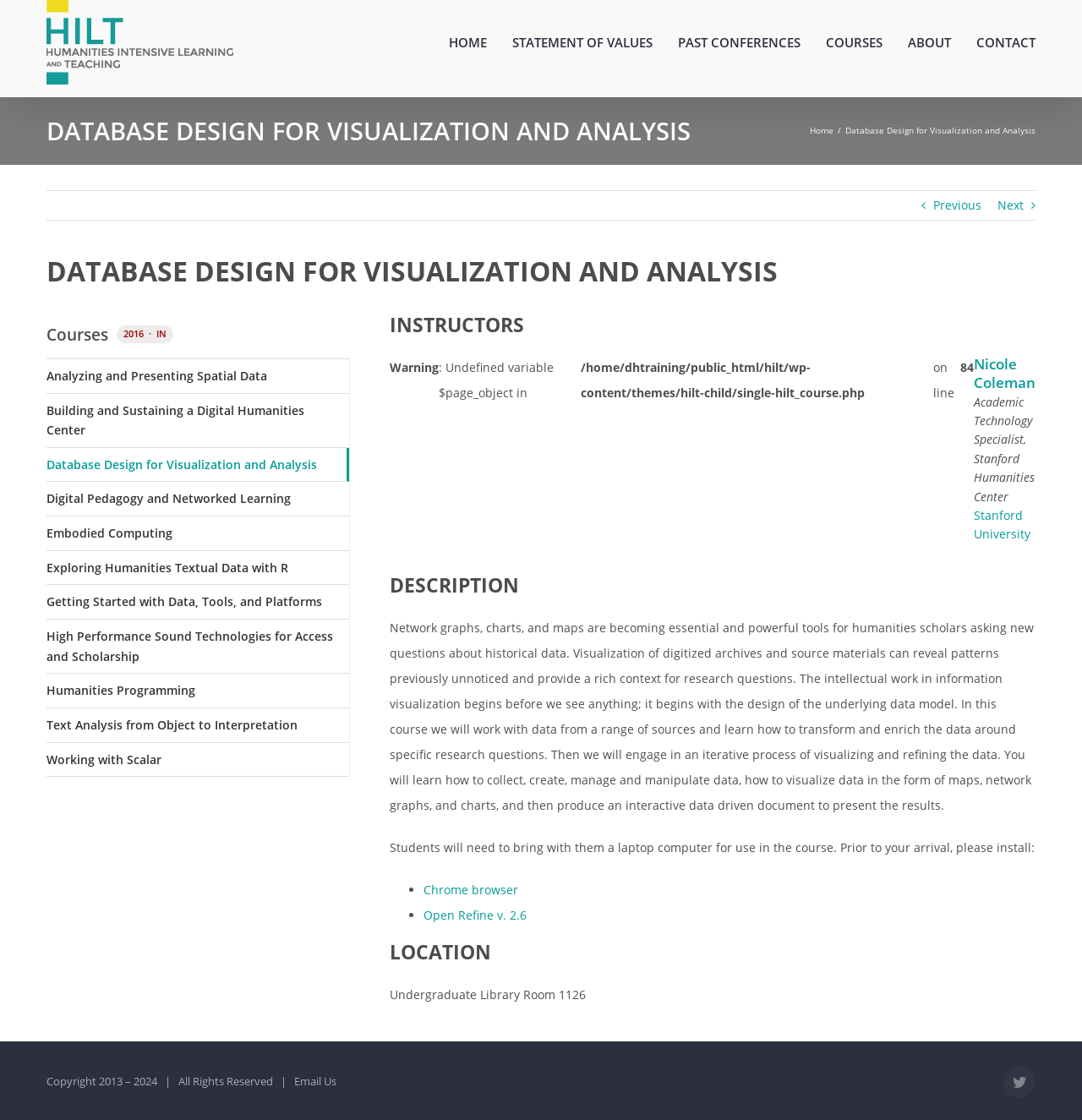Please find the bounding box coordinates of the element that needs to be clicked to perform the following instruction: "Read about DATABASE DESIGN FOR VISUALIZATION AND ANALYSIS". The bounding box coordinates should be four float numbers between 0 and 1, represented as [left, top, right, bottom].

[0.039, 0.227, 0.954, 0.257]